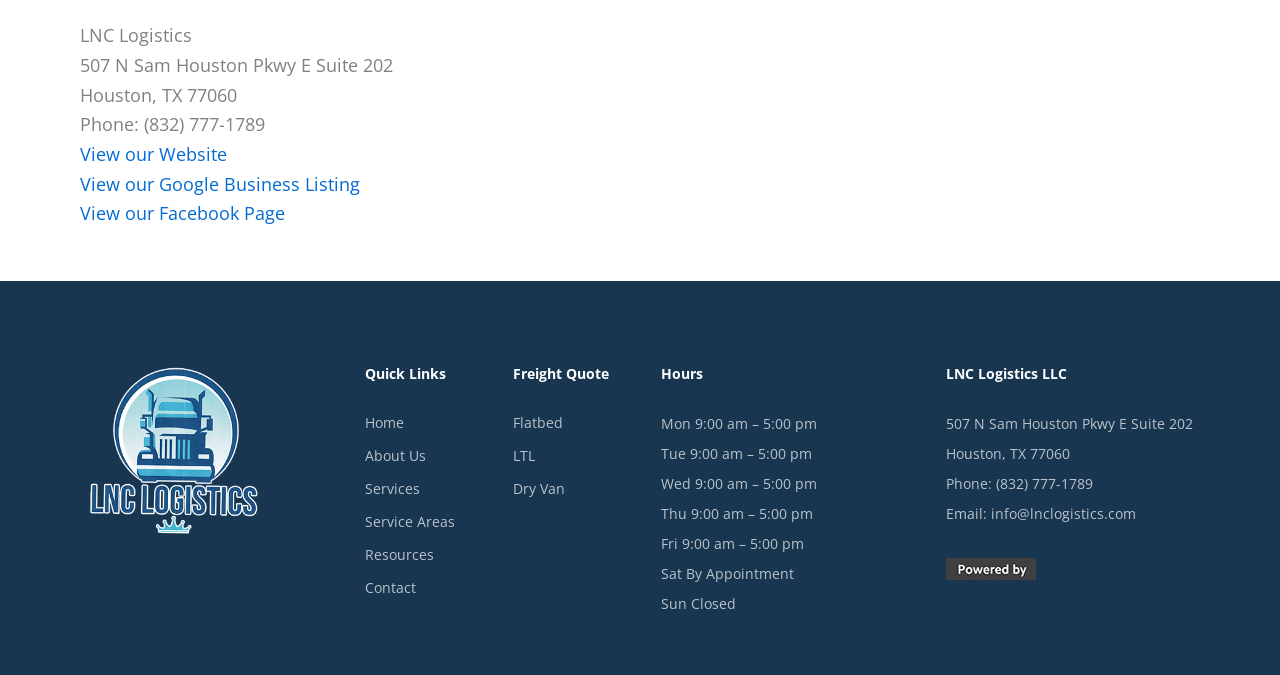Determine the bounding box coordinates for the area you should click to complete the following instruction: "Contact us".

[0.285, 0.85, 0.325, 0.891]